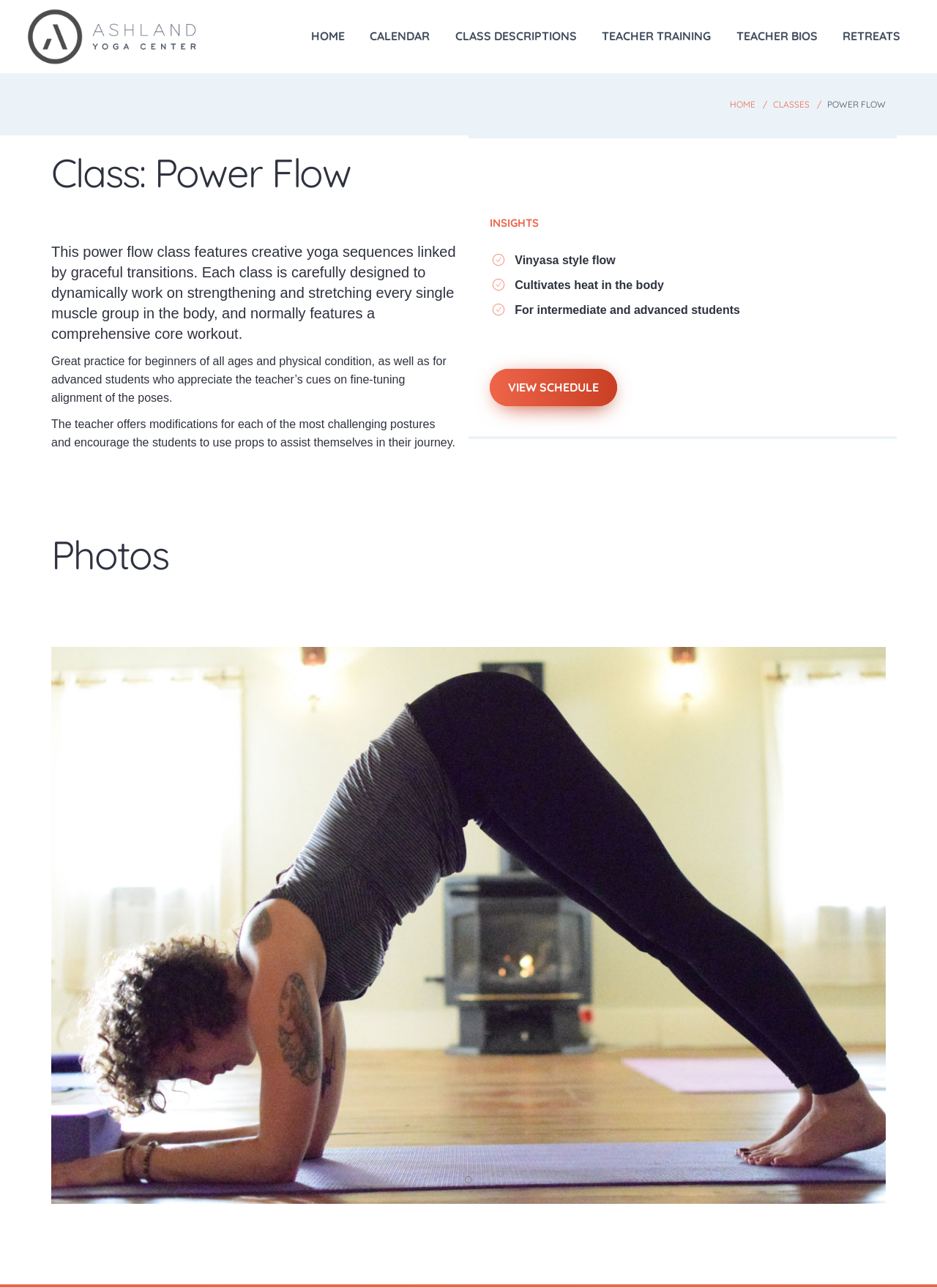Specify the bounding box coordinates of the region I need to click to perform the following instruction: "go to home page". The coordinates must be four float numbers in the range of 0 to 1, i.e., [left, top, right, bottom].

[0.332, 0.017, 0.368, 0.039]